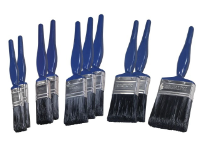Provide a brief response in the form of a single word or phrase:
How many pieces are in the paint brush set?

Five